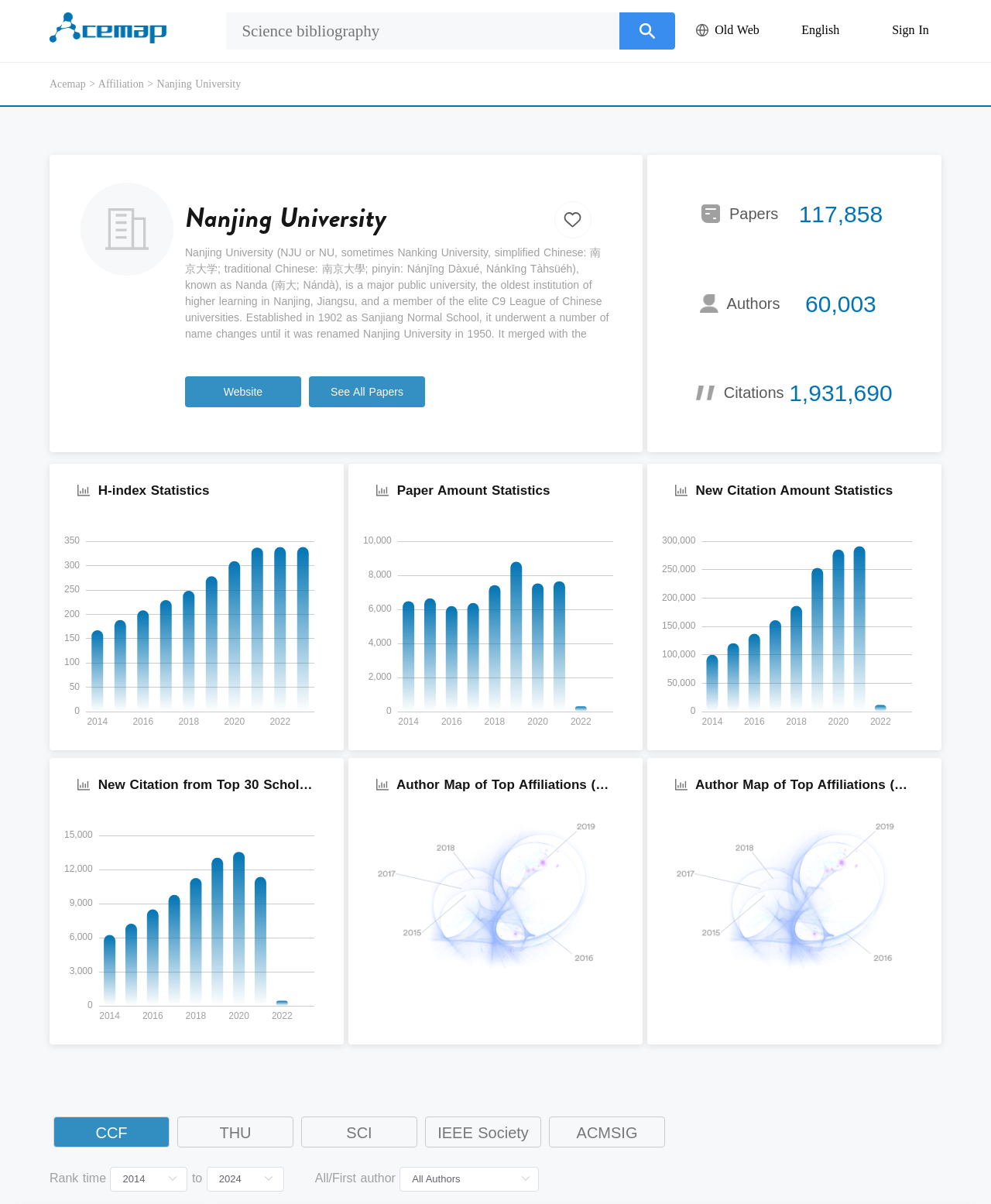Determine the bounding box coordinates of the element's region needed to click to follow the instruction: "Watch video tutorials". Provide these coordinates as four float numbers between 0 and 1, formatted as [left, top, right, bottom].

None